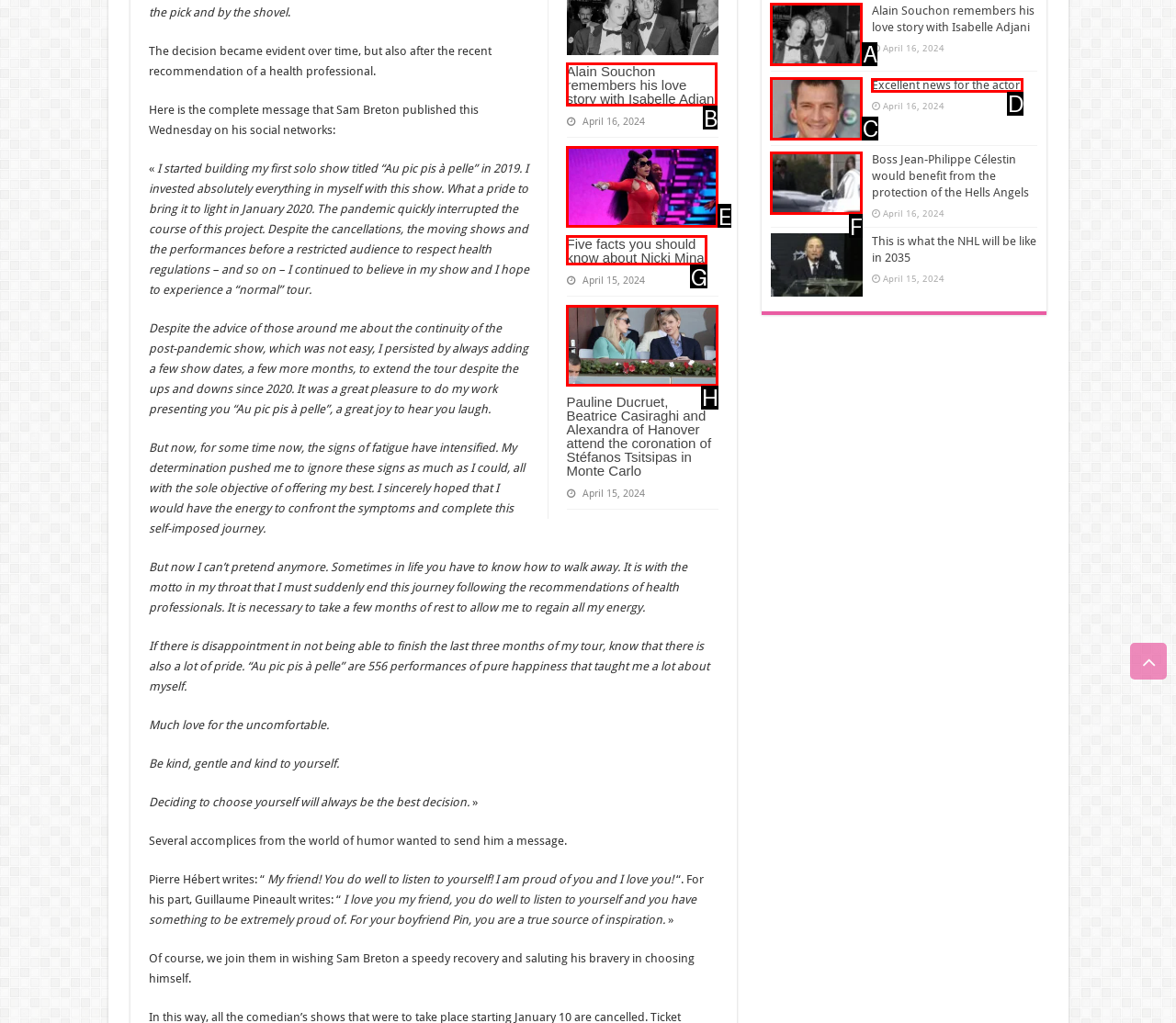Match the description: alt="Excellent news for the actor!" to the correct HTML element. Provide the letter of your choice from the given options.

C